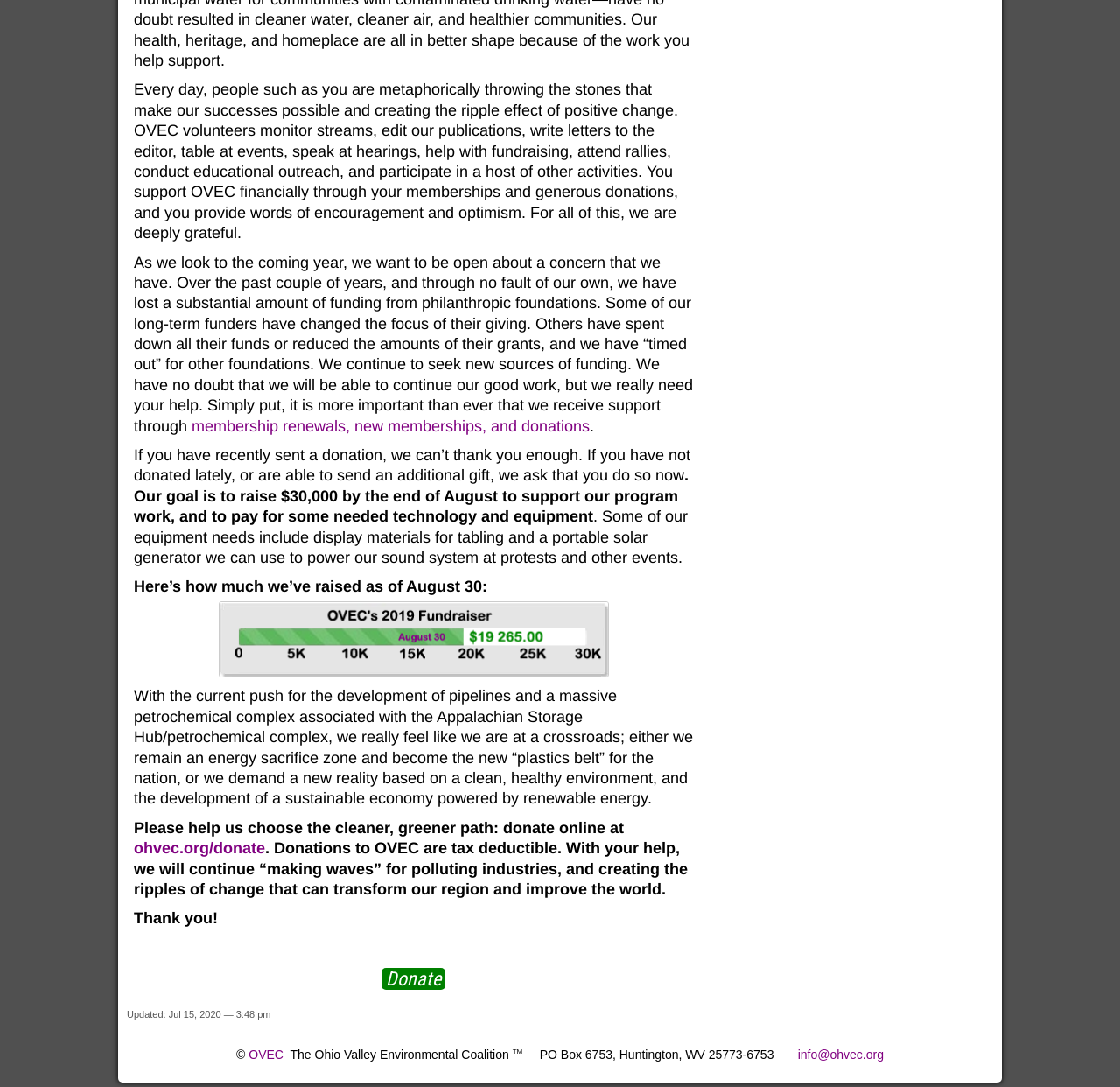What is the email address of OVEC?
We need a detailed and meticulous answer to the question.

The webpage footer contains a link to the email address 'info@ohvec.org', which is likely used for general inquiries and contact purposes.